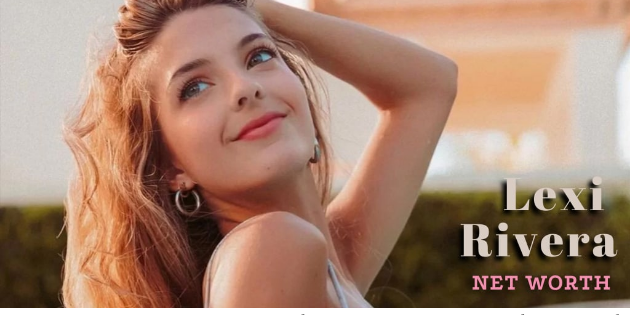Generate a complete and detailed caption for the image.

The image features Lexi Rivera, a well-known social media influencer and content creator. She is shown with a radiant smile, showcasing her lively personality. Lexi has long, flowing hair styled casually, and she playfully poses with one hand in her hair, exuding confidence and charm. The background is subtly blurred, emphasizing her presence in the foreground.

The text overlay prominently displays her name, "Lexi Rivera," alongside the phrase "NET WORTH," highlighting the focus of the accompanying article about her financial success and personal achievements. This image captures Lexi's engaging essence, reflecting her popularity across platforms like TikTok and Instagram, where she has become a sensation known for her humor, talent, and captivating content.